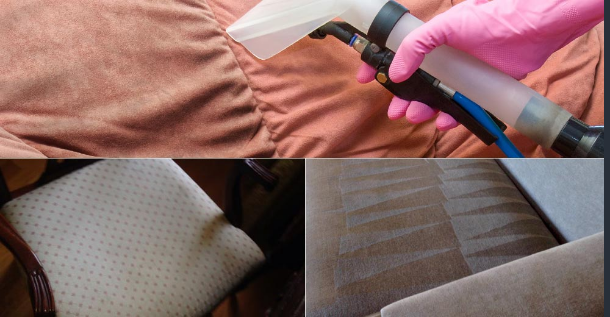Please answer the following question using a single word or phrase: 
How many upholstery items are displayed?

Two